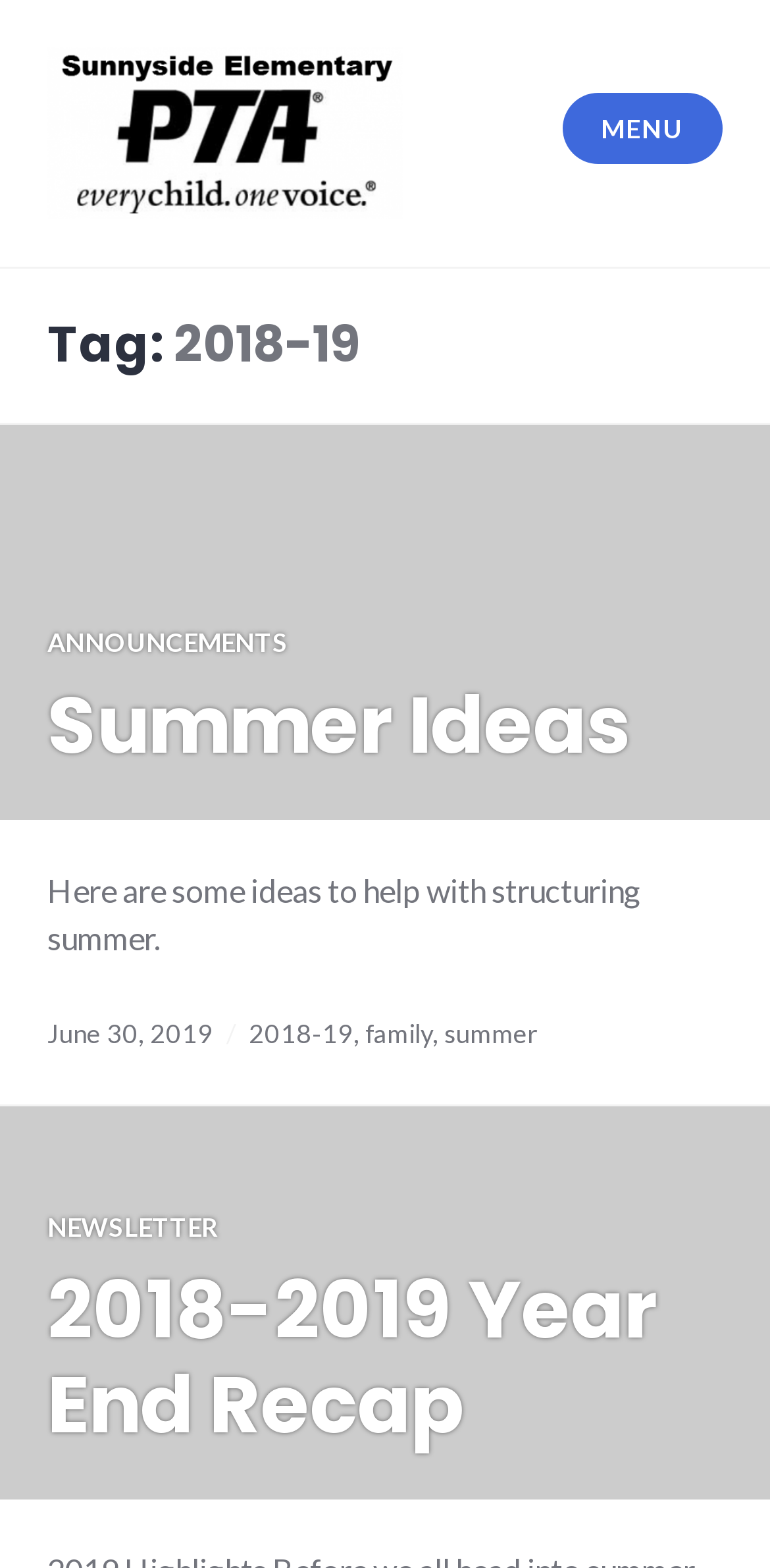What is the name of the elementary school?
Provide a detailed and extensive answer to the question.

The name of the elementary school can be found in the link 'Sunnyside Elementary PTA' at the top of the webpage, which suggests that the webpage is related to the PTA of Sunnyside Elementary school.